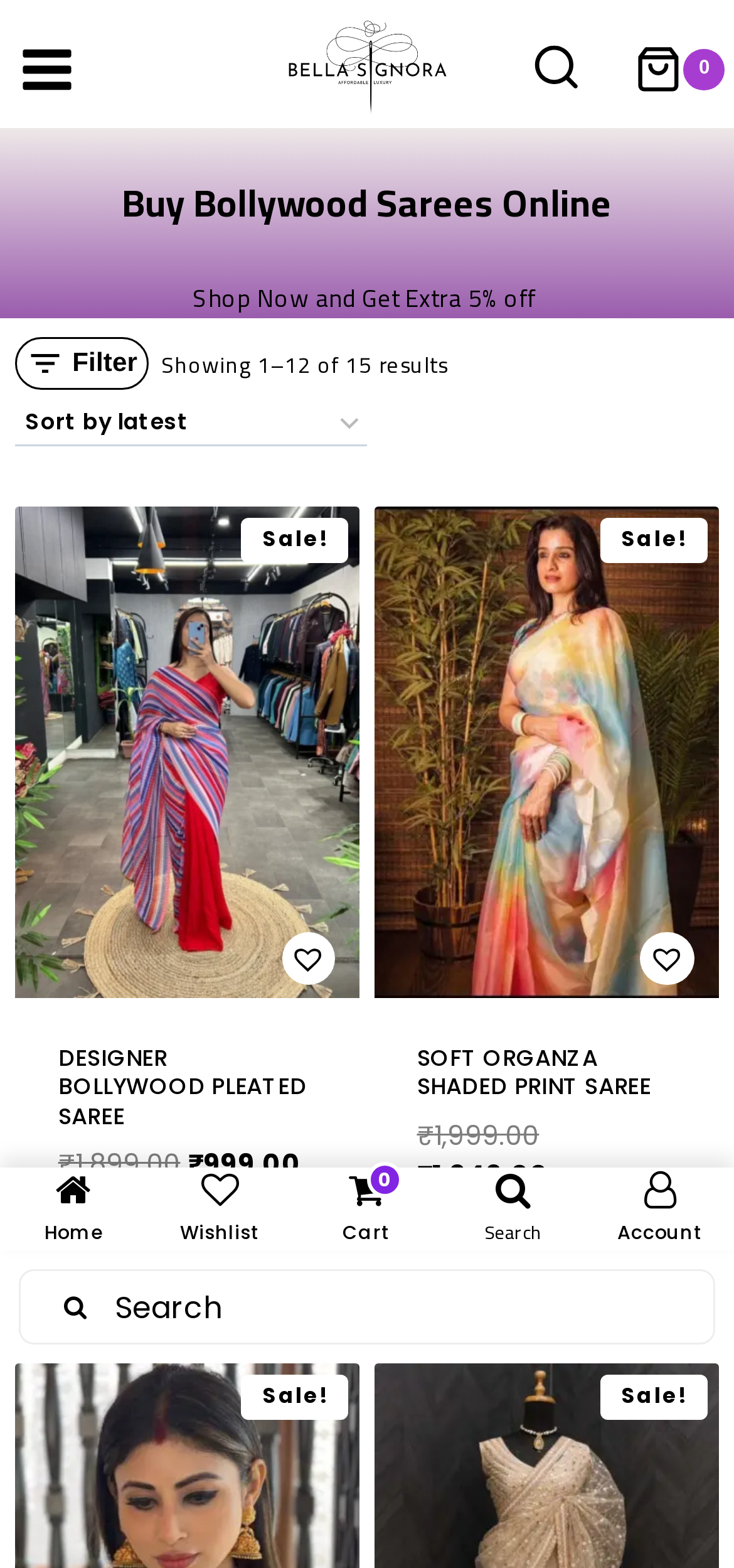Locate the bounding box coordinates of the element you need to click to accomplish the task described by this instruction: "Go to Bosch worldwide".

None